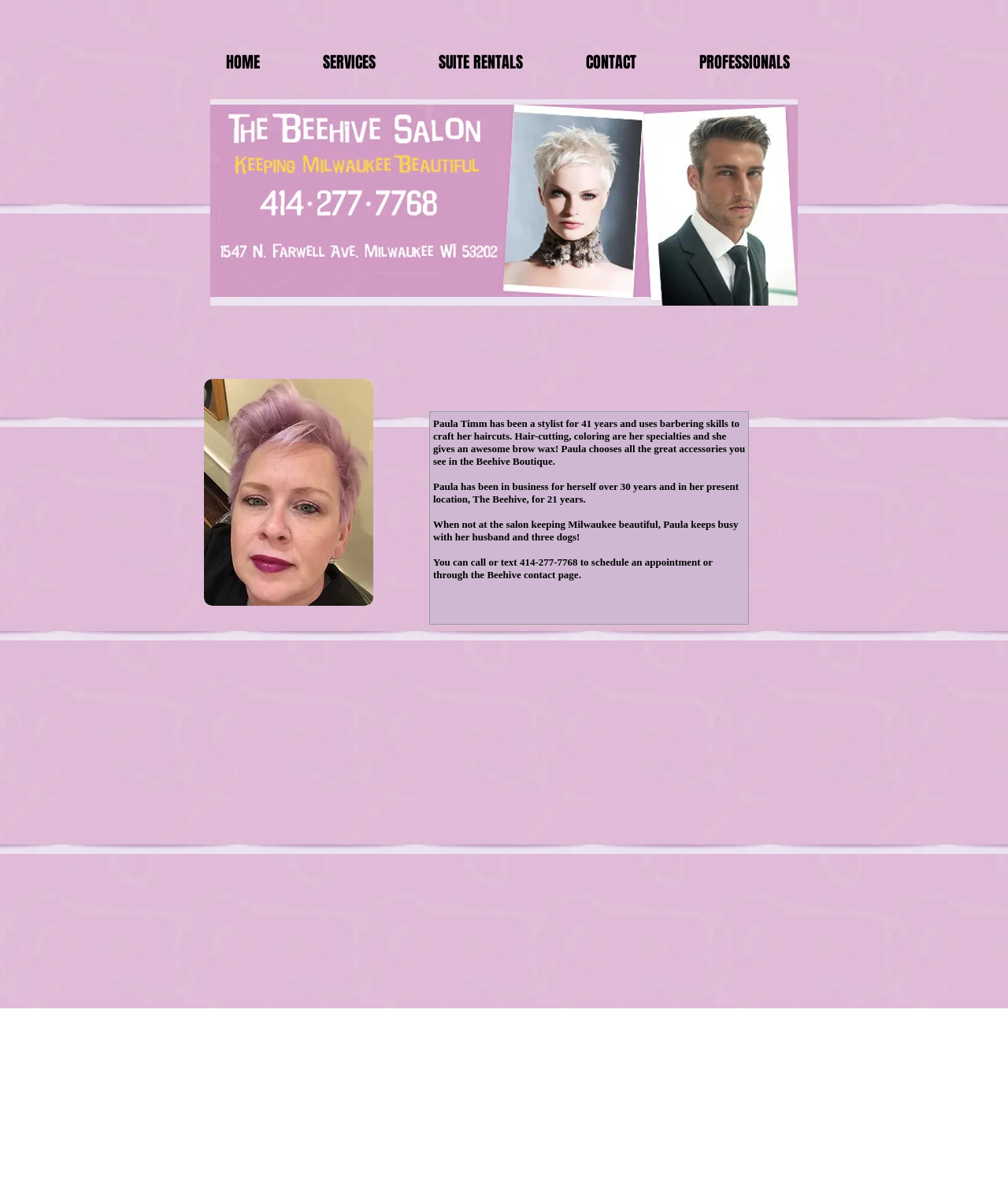What is Paula's contact information?
Kindly offer a comprehensive and detailed response to the question.

The webpage provides Paula's contact information, which is to call or text 414-277-7768 to schedule an appointment or through the Beehive contact page.